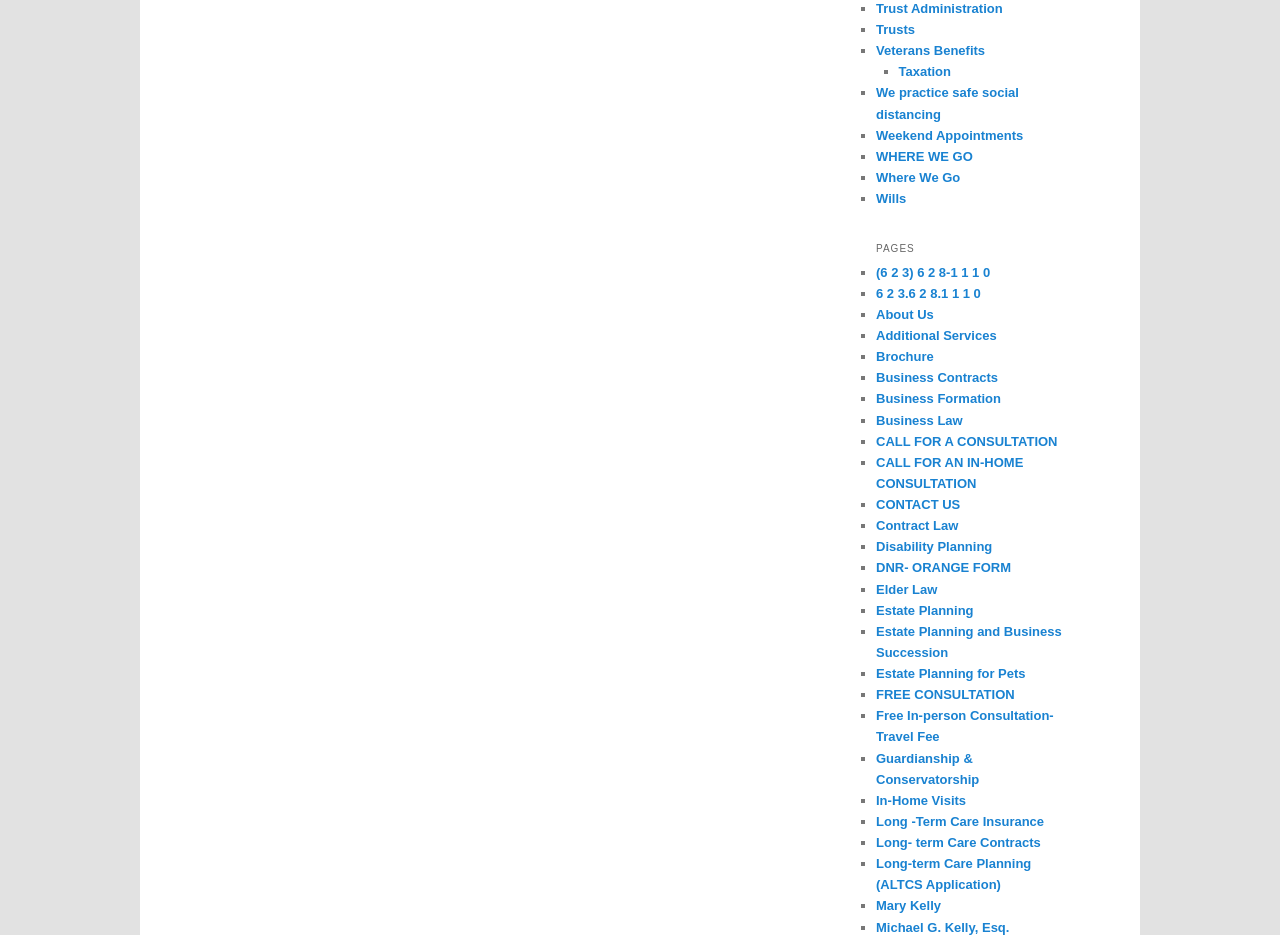What is the last link on the page?
Please provide a single word or phrase in response based on the screenshot.

Michael G. Kelly, Esq.